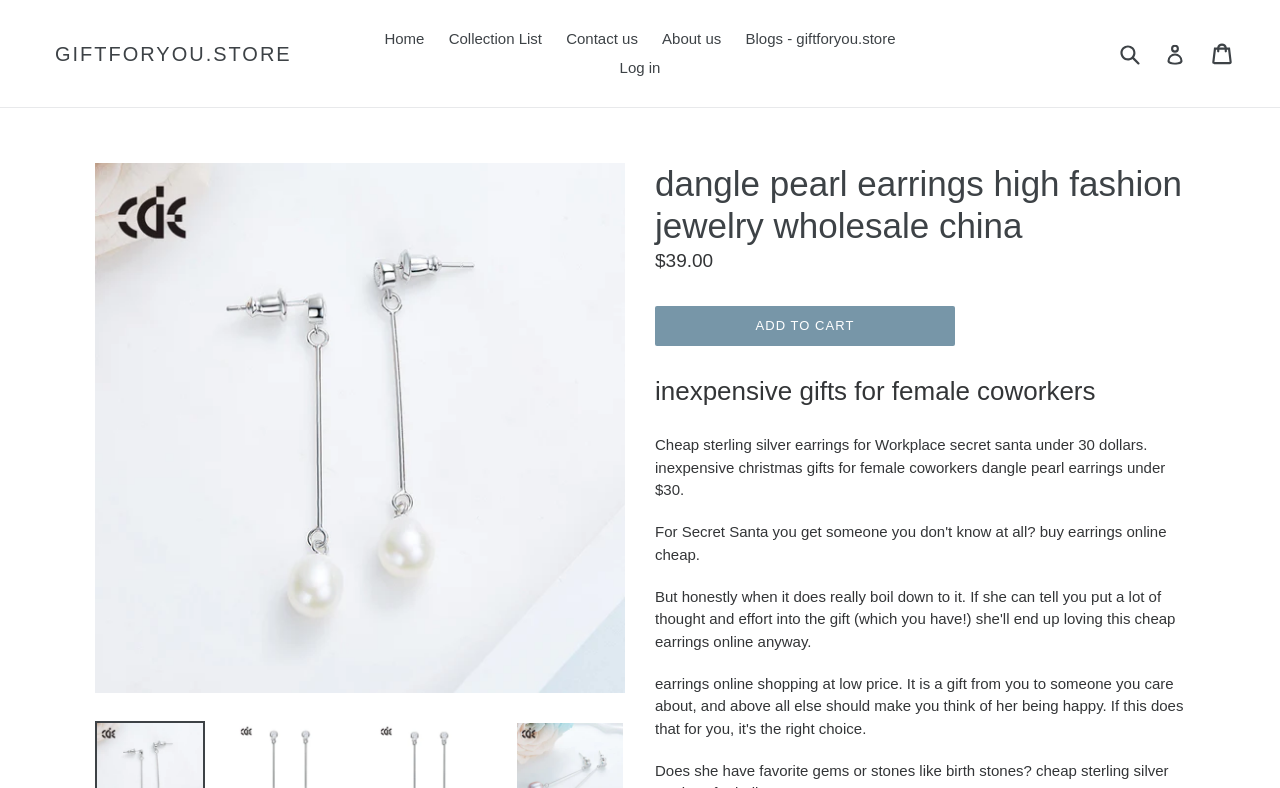Identify the bounding box coordinates of the element that should be clicked to fulfill this task: "Log in". The coordinates should be provided as four float numbers between 0 and 1, i.e., [left, top, right, bottom].

[0.476, 0.068, 0.524, 0.104]